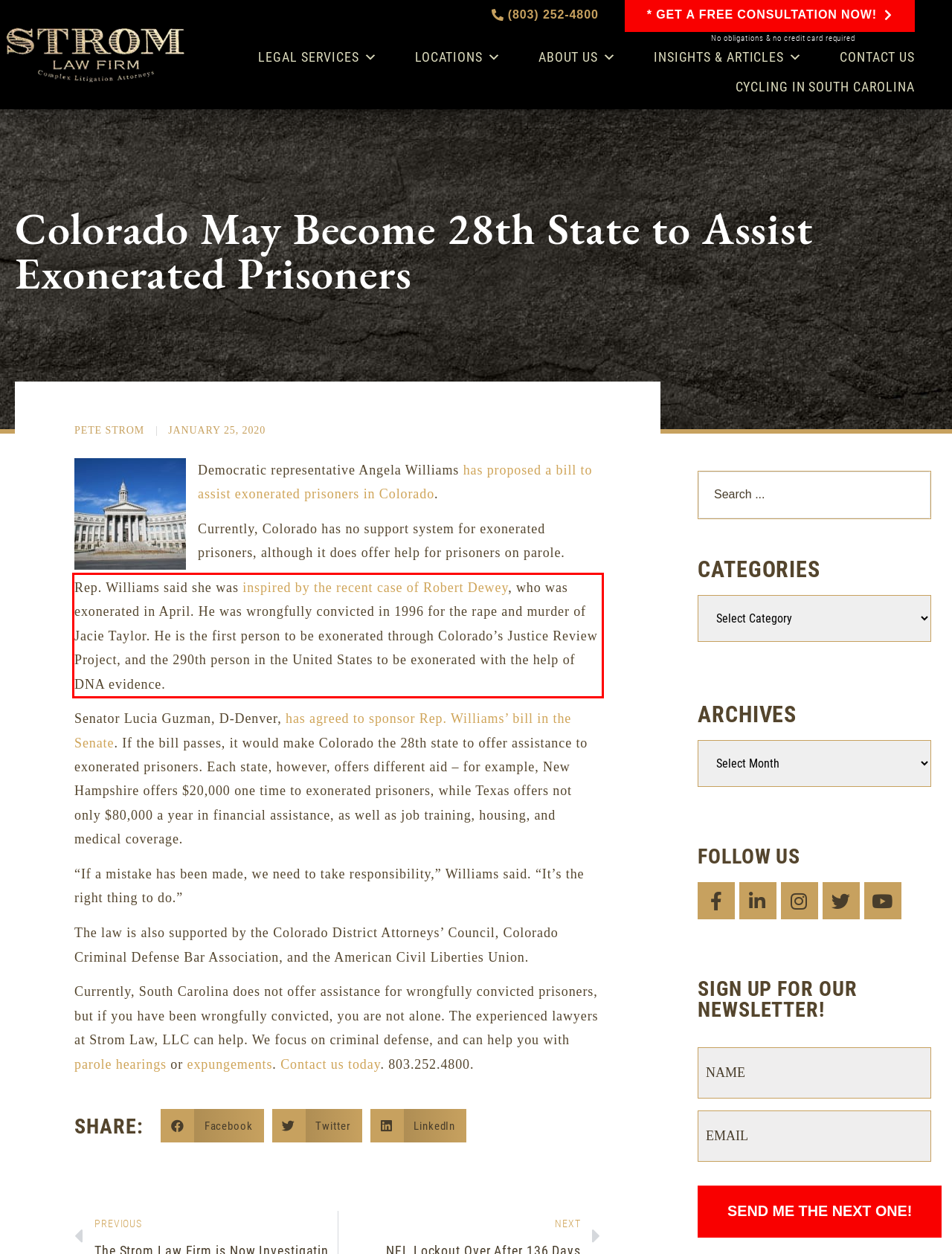Please perform OCR on the text content within the red bounding box that is highlighted in the provided webpage screenshot.

Rep. Williams said she was inspired by the recent case of Robert Dewey, who was exonerated in April. He was wrongfully convicted in 1996 for the rape and murder of Jacie Taylor. He is the first person to be exonerated through Colorado’s Justice Review Project, and the 290th person in the United States to be exonerated with the help of DNA evidence.